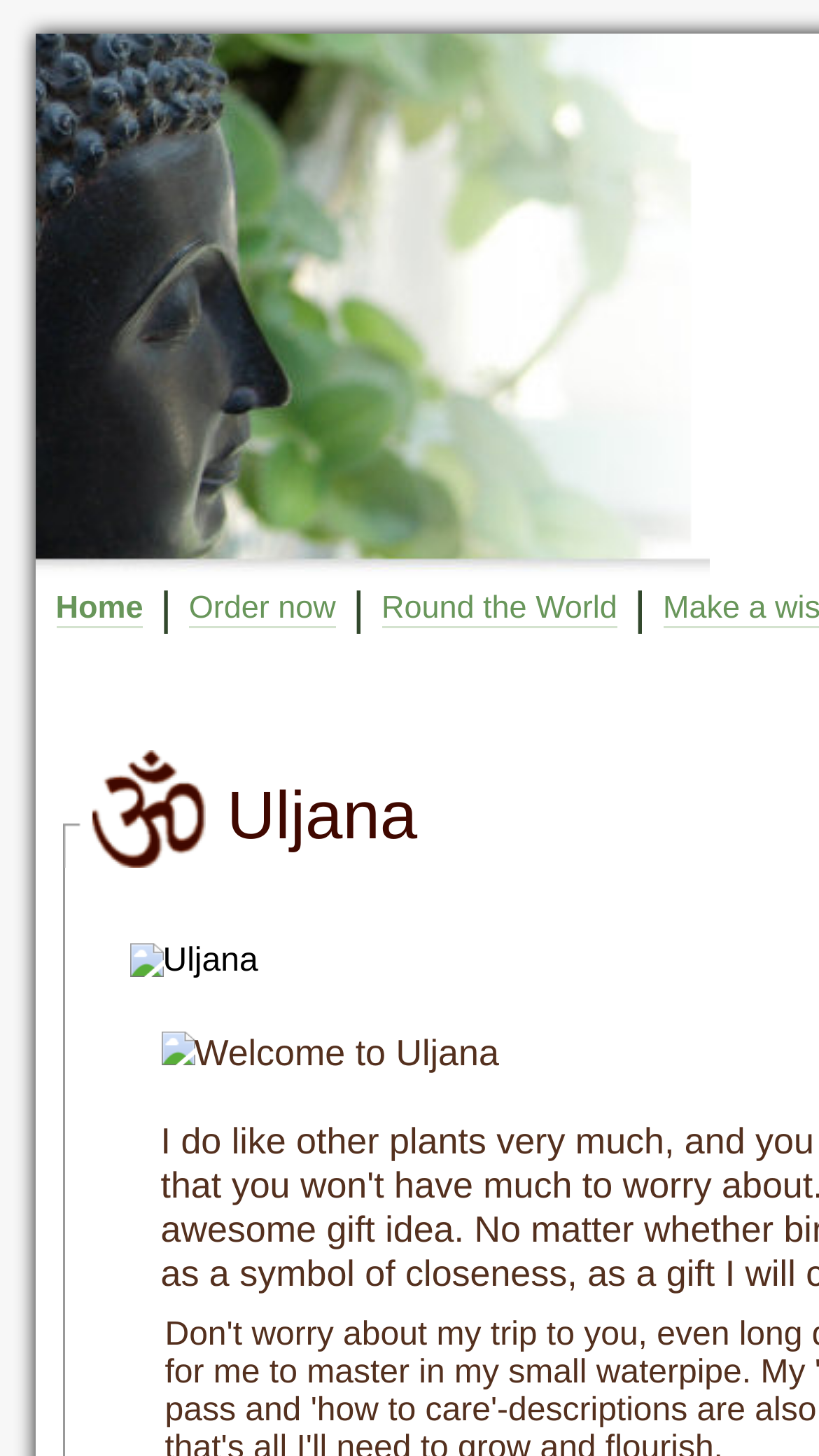How many navigation links are on the top of the webpage?
Using the image, elaborate on the answer with as much detail as possible.

I counted the number of navigation links on the top of the webpage by looking at the elements with the type 'link'. I found three links with the text 'Home', 'Order now', and 'Round the World', which suggests that there are three navigation links on the top of the webpage.